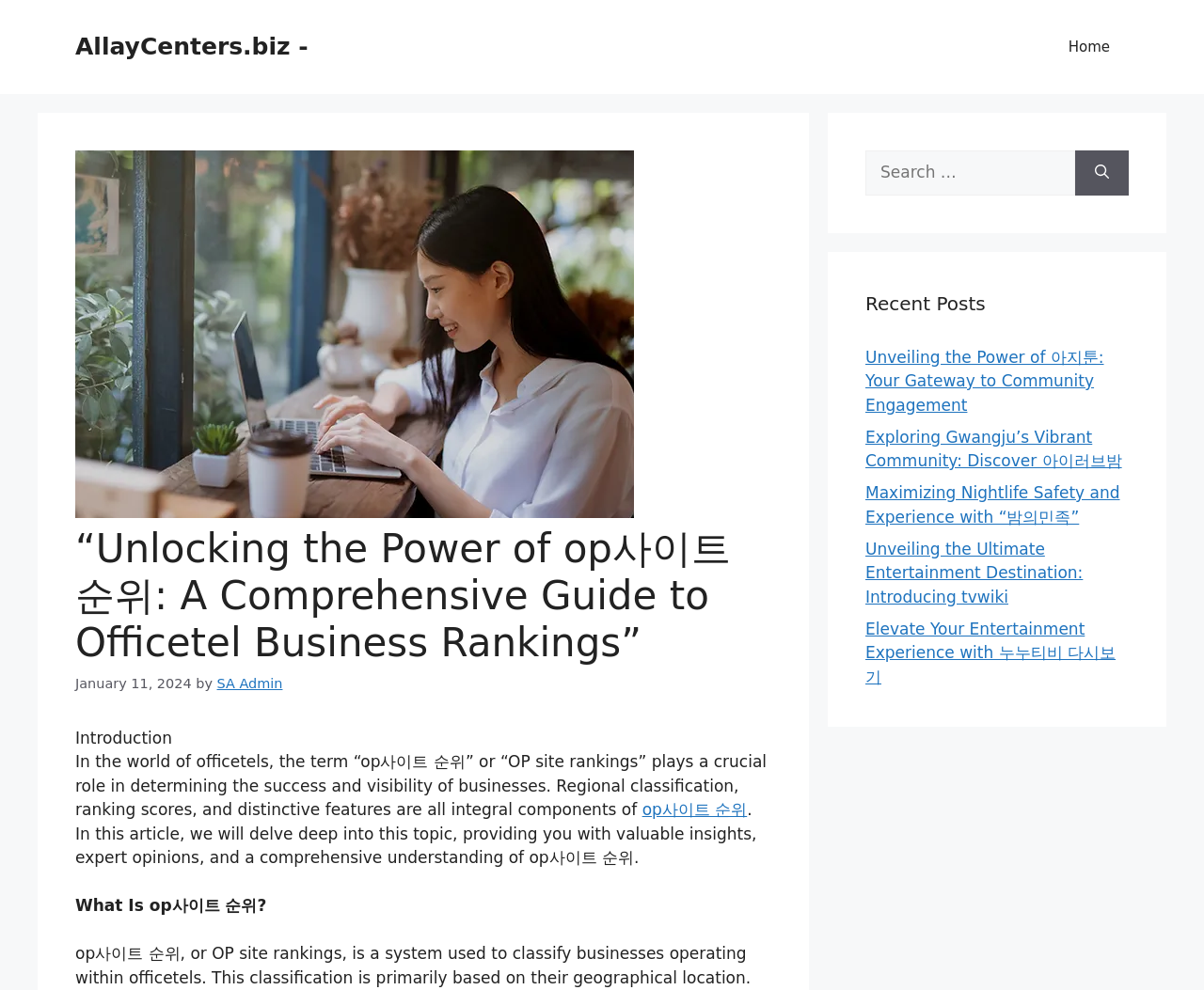Generate the text content of the main heading of the webpage.

“Unlocking the Power of op사이트 순위: A Comprehensive Guide to Officetel Business Rankings”